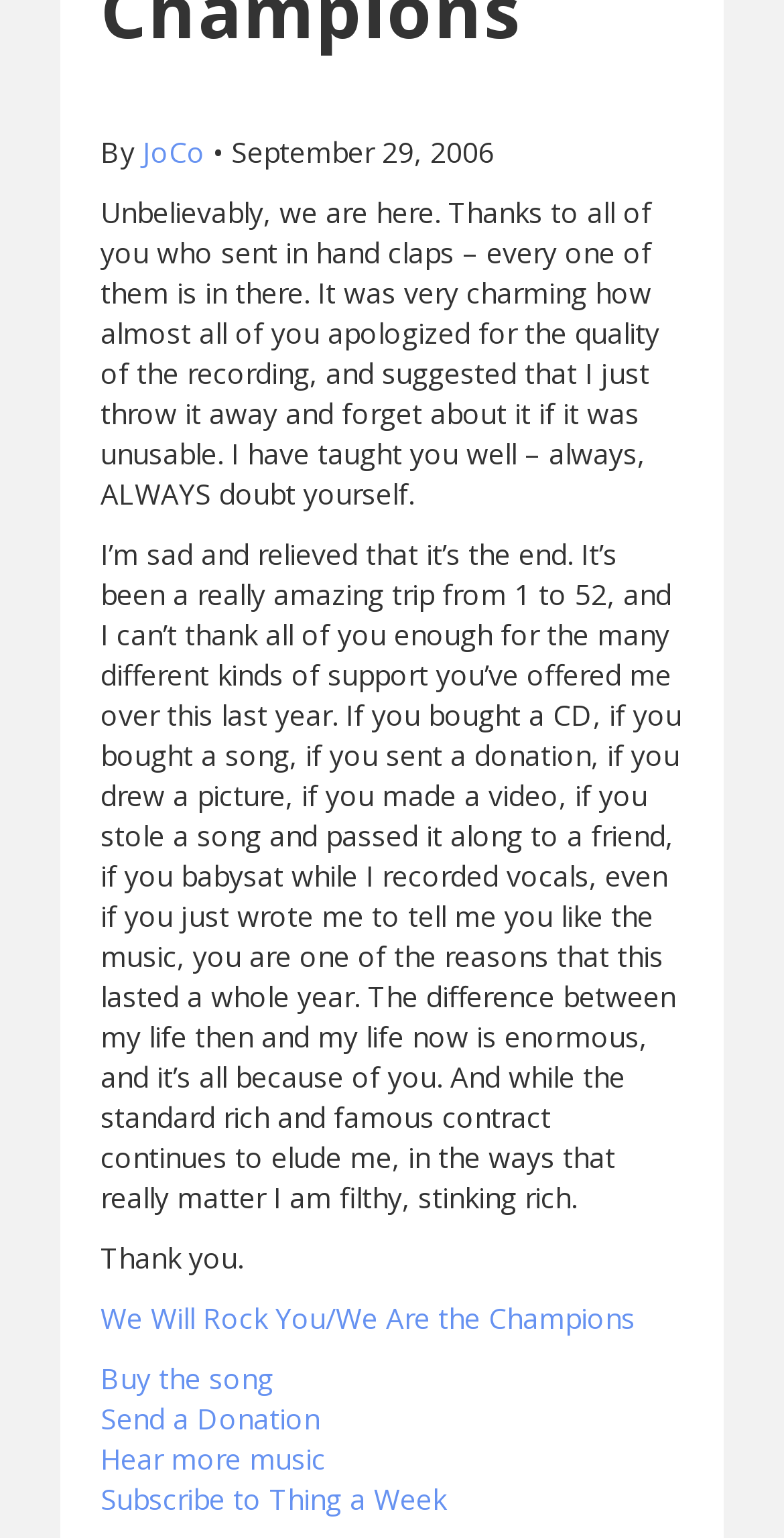Find the coordinates for the bounding box of the element with this description: "ii".

None